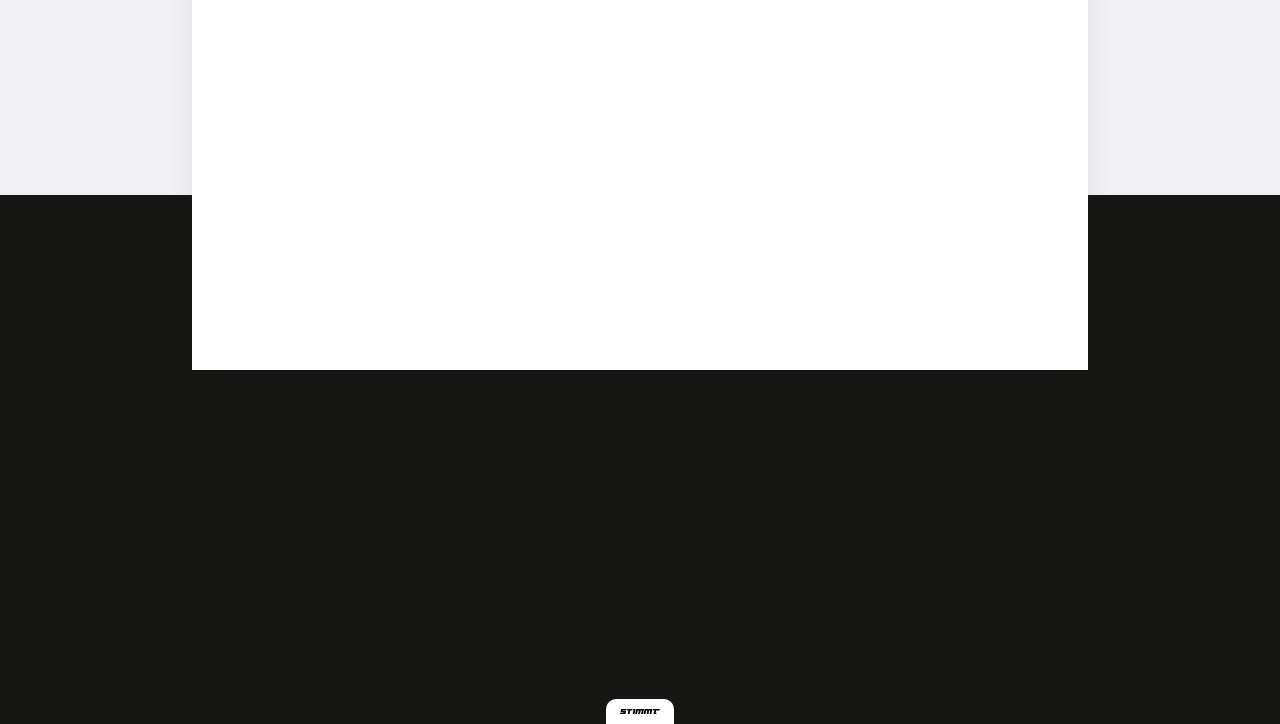How many social media links are provided?
Please use the image to provide an in-depth answer to the question.

The webpage provides four social media links, each with a corresponding image, indicating that the company has a presence on four social media platforms.